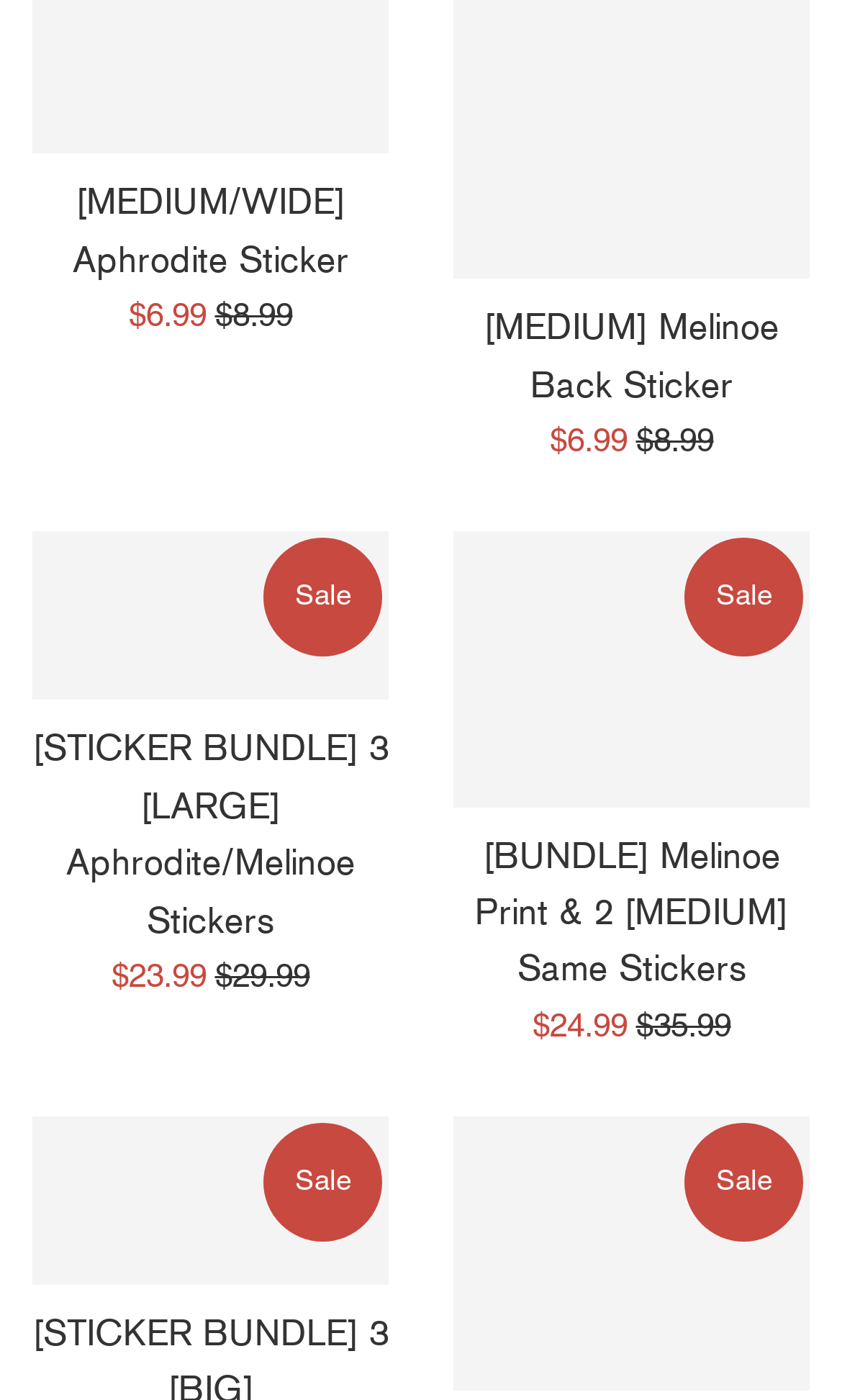Please answer the following query using a single word or phrase: 
How many types of sticker bundles are available?

3